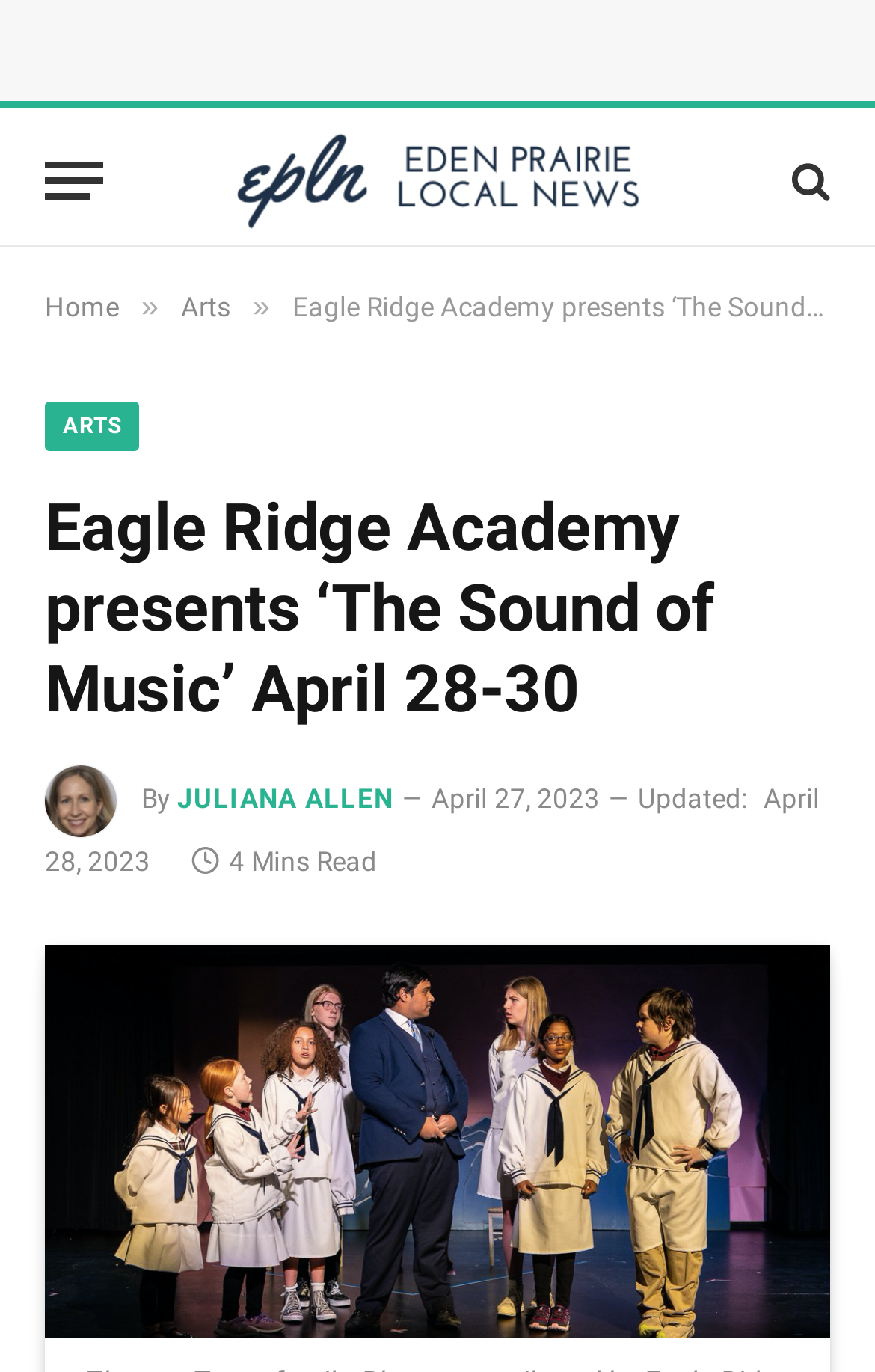Please find the bounding box coordinates of the clickable region needed to complete the following instruction: "View the 'Arts' section". The bounding box coordinates must consist of four float numbers between 0 and 1, i.e., [left, top, right, bottom].

[0.207, 0.213, 0.263, 0.236]